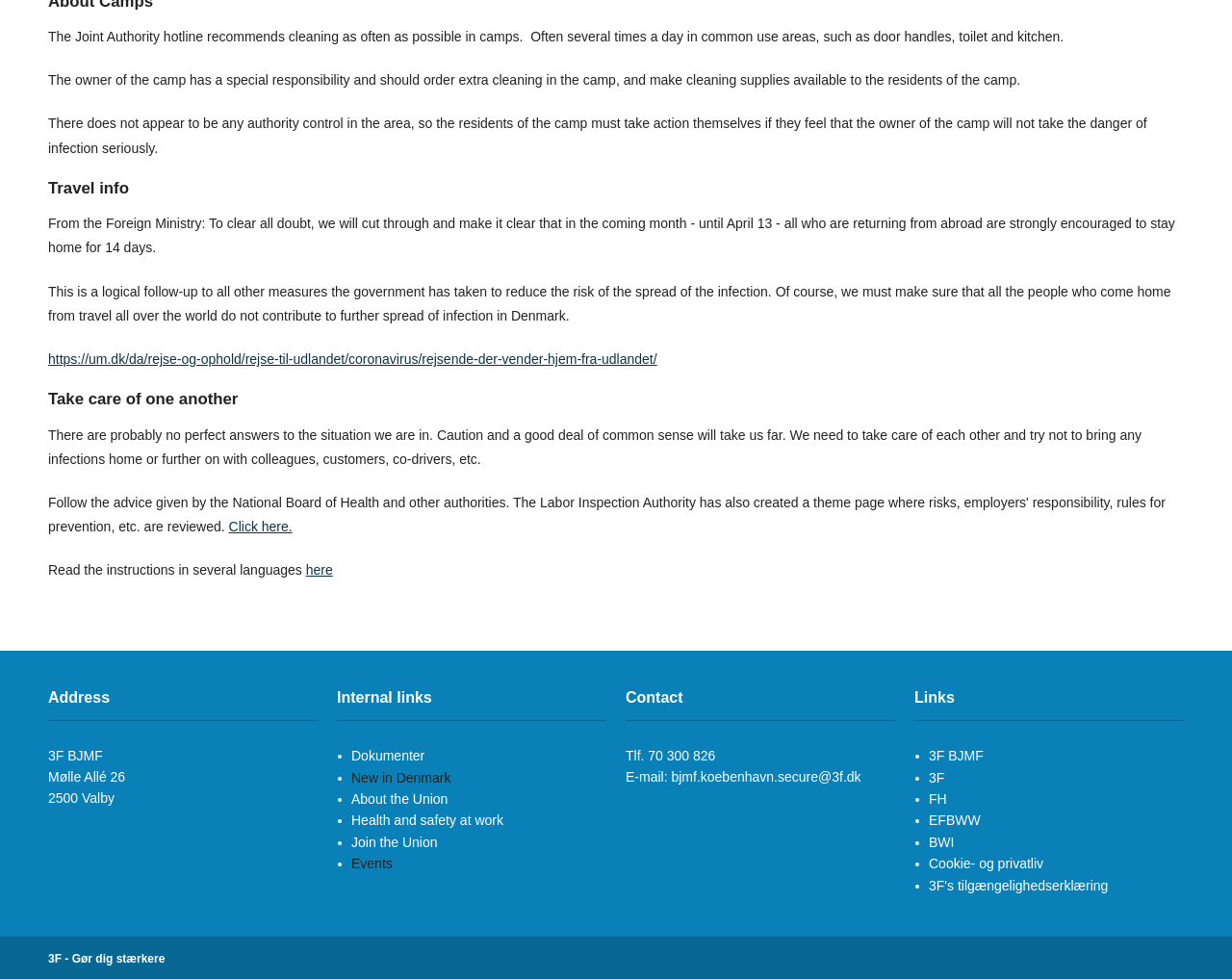Please determine the bounding box coordinates of the element's region to click in order to carry out the following instruction: "Go to the 'Shop' page". The coordinates should be four float numbers between 0 and 1, i.e., [left, top, right, bottom].

None